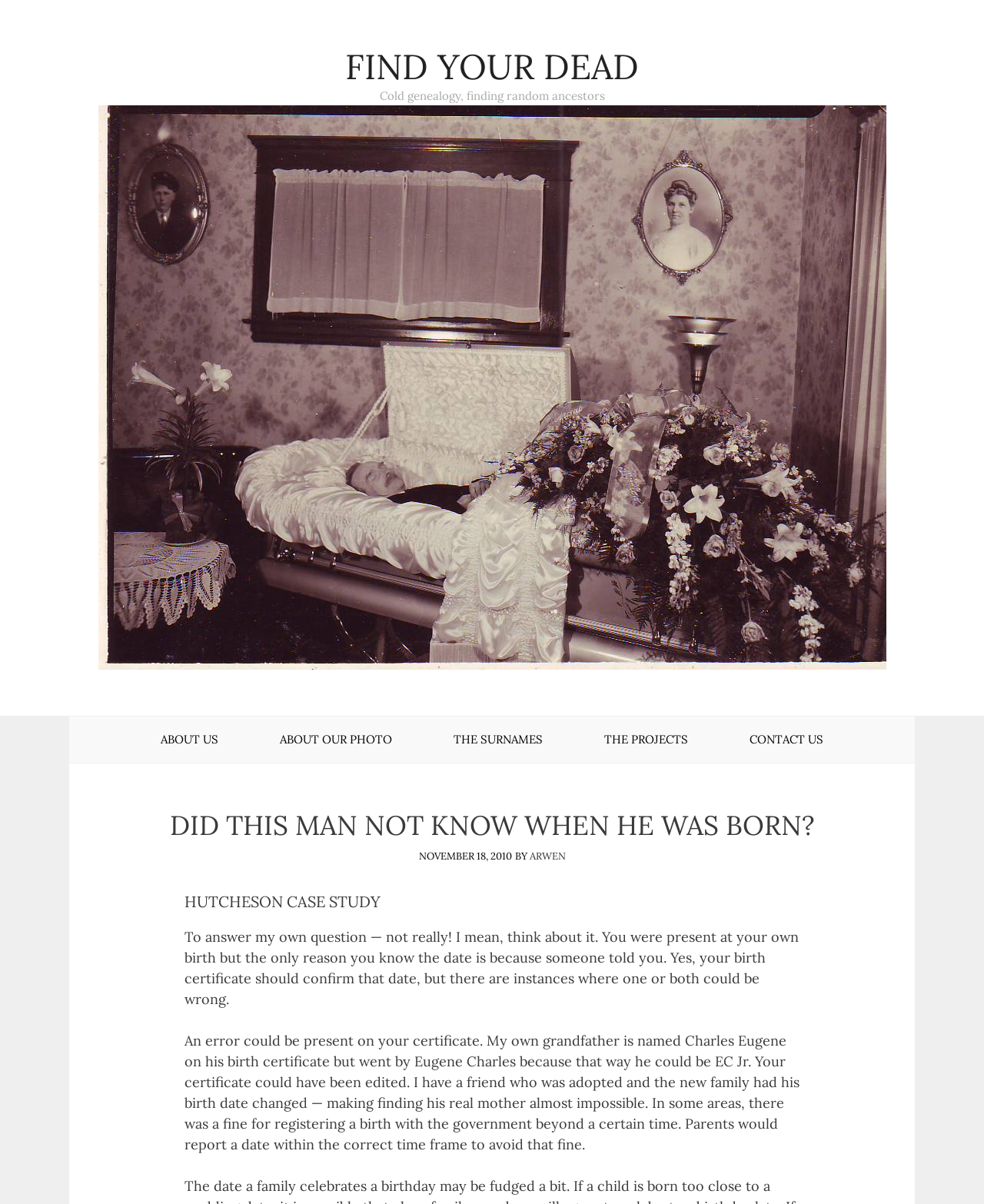What is the name of the case study mentioned in the article? Observe the screenshot and provide a one-word or short phrase answer.

Hutcheson Case Study